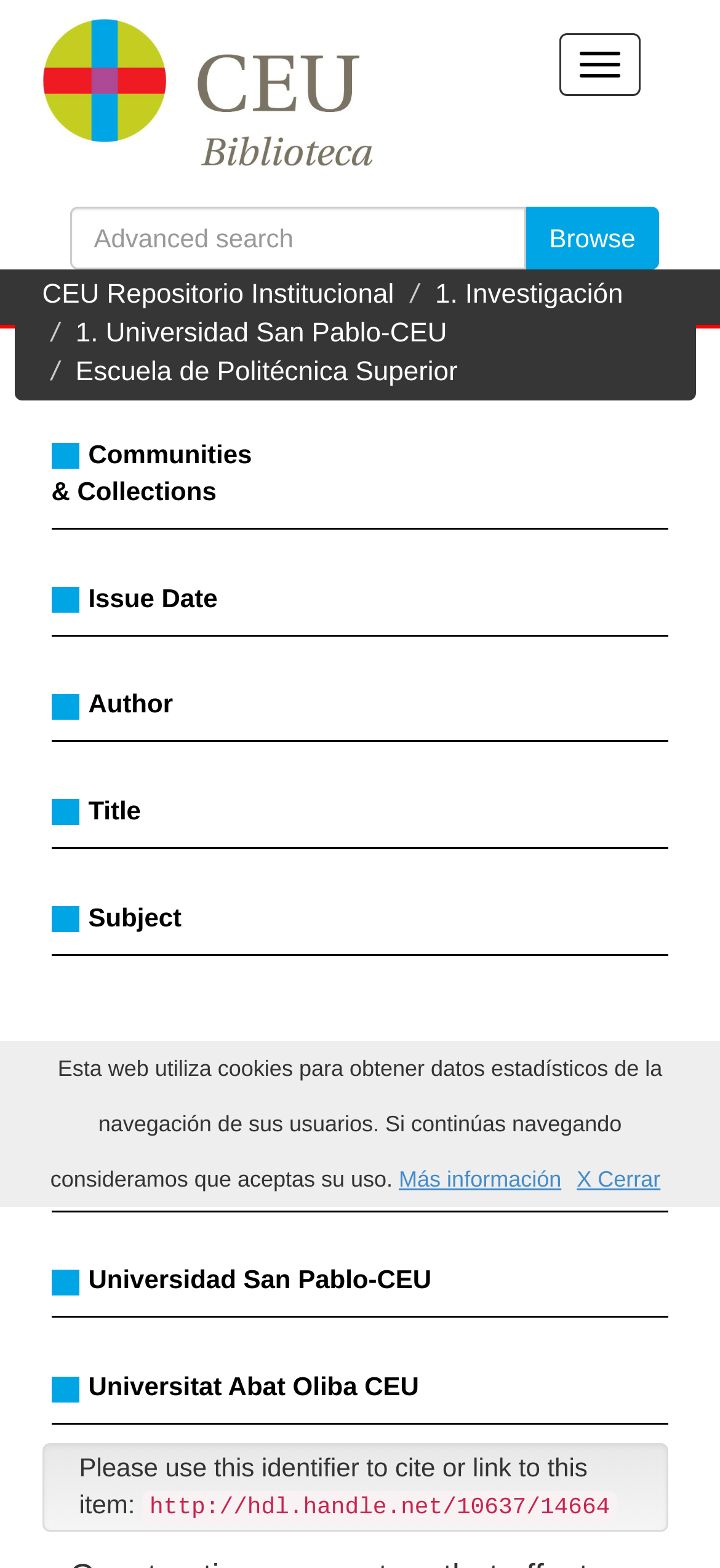Locate the bounding box coordinates for the element described below: "CEU Repositorio Institucional". The coordinates must be four float values between 0 and 1, formatted as [left, top, right, bottom].

[0.058, 0.179, 0.547, 0.198]